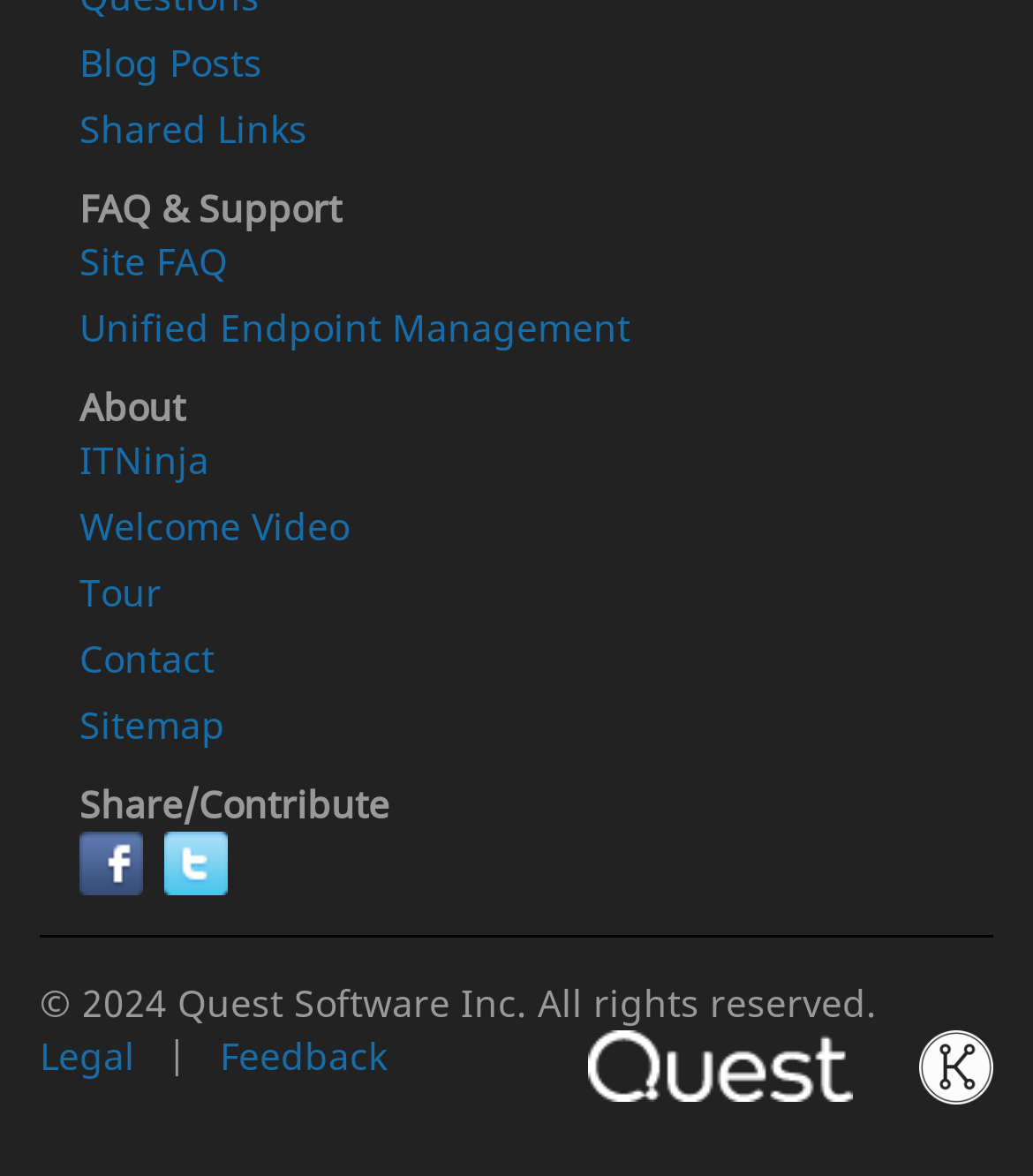Identify the bounding box for the UI element described as: "Site FAQ". Ensure the coordinates are four float numbers between 0 and 1, formatted as [left, top, right, bottom].

[0.077, 0.201, 0.221, 0.243]